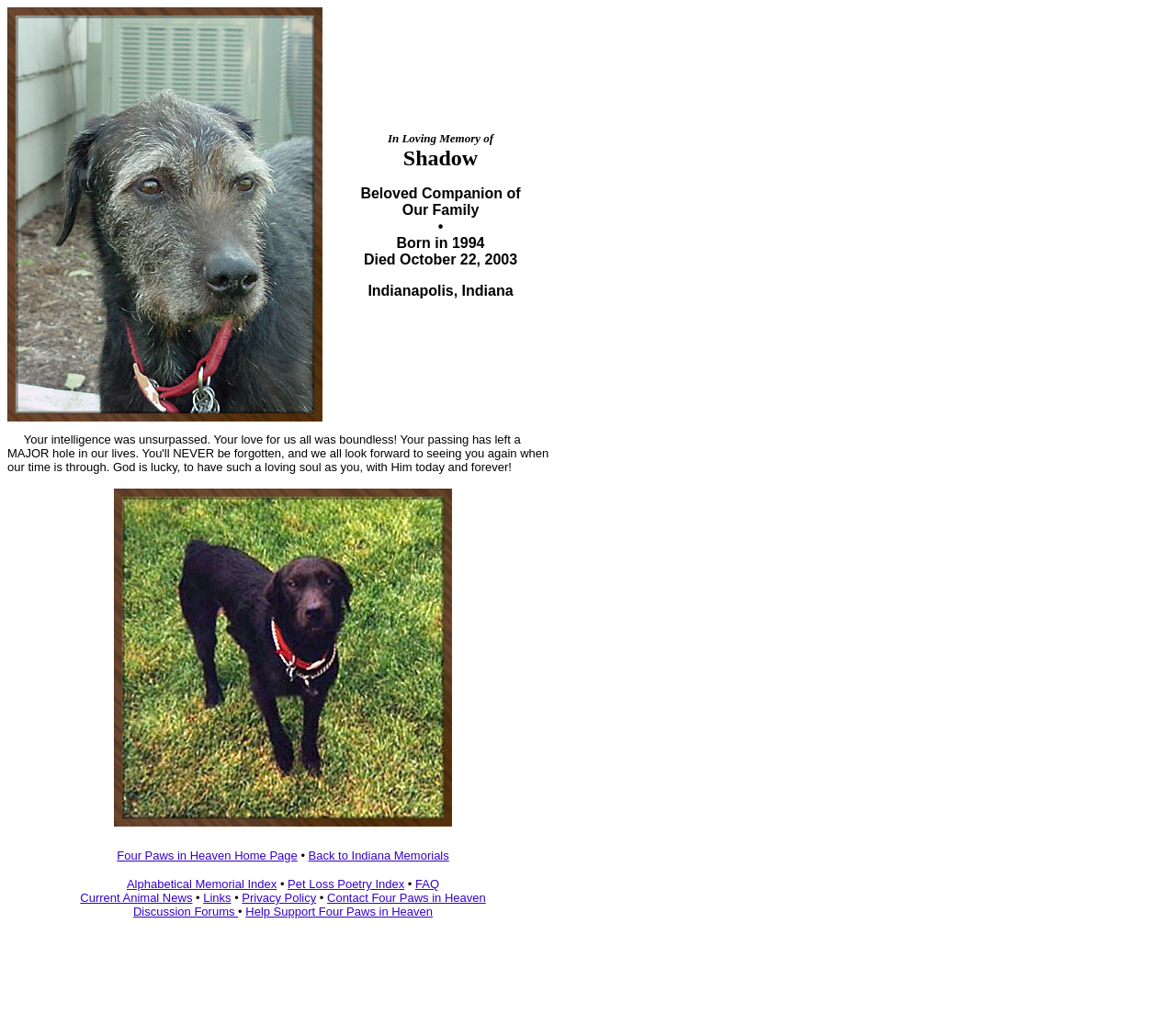Using the information shown in the image, answer the question with as much detail as possible: What is the location mentioned in the memorial?

The location mentioned in the memorial can be found in the second LayoutTableCell, which contains the text 'Born in 1994 Died October 22, 2003 Indianapolis, Indiana'. The location is mentioned as Indianapolis, Indiana.